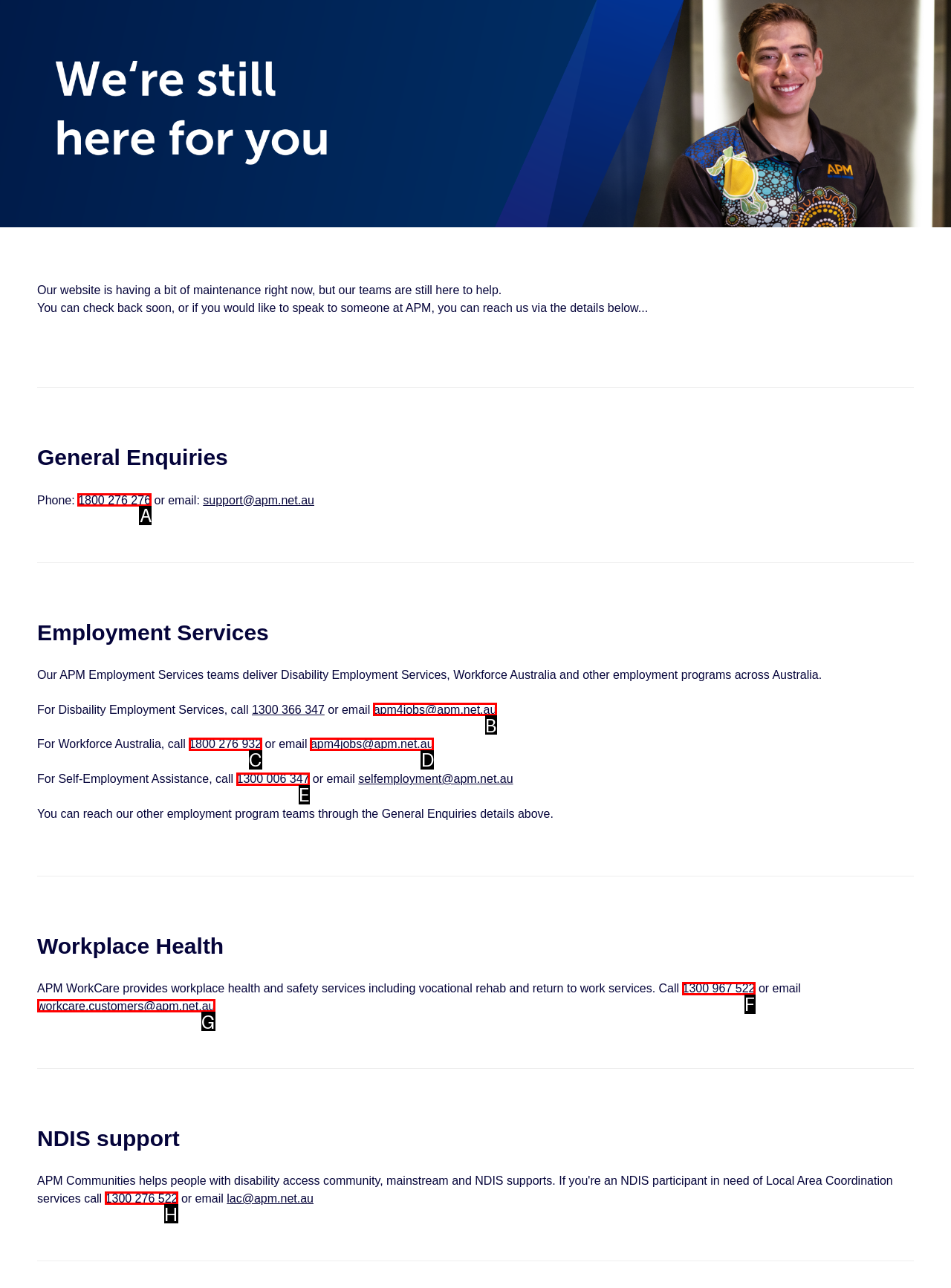Which lettered option should I select to achieve the task: Call for General Enquiries according to the highlighted elements in the screenshot?

A